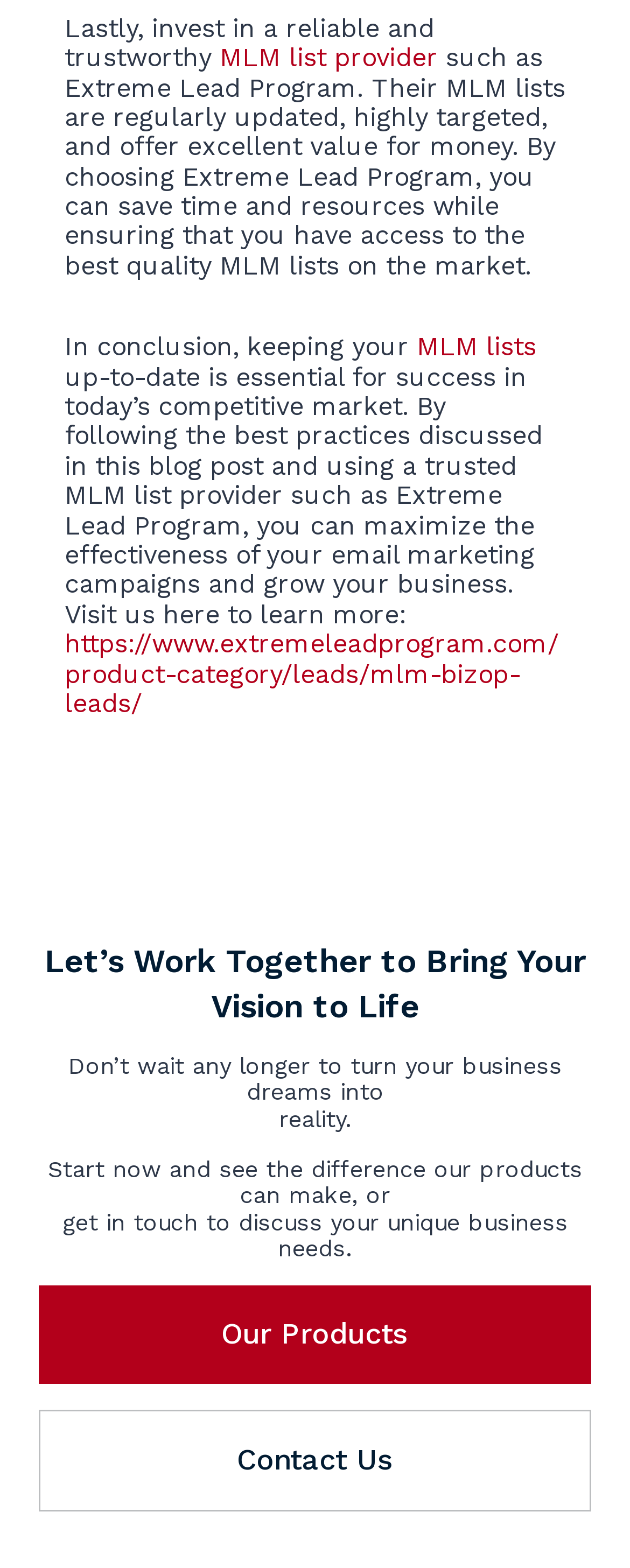Identify the bounding box coordinates for the UI element described by the following text: "MLM list provider". Provide the coordinates as four float numbers between 0 and 1, in the format [left, top, right, bottom].

[0.349, 0.027, 0.695, 0.046]